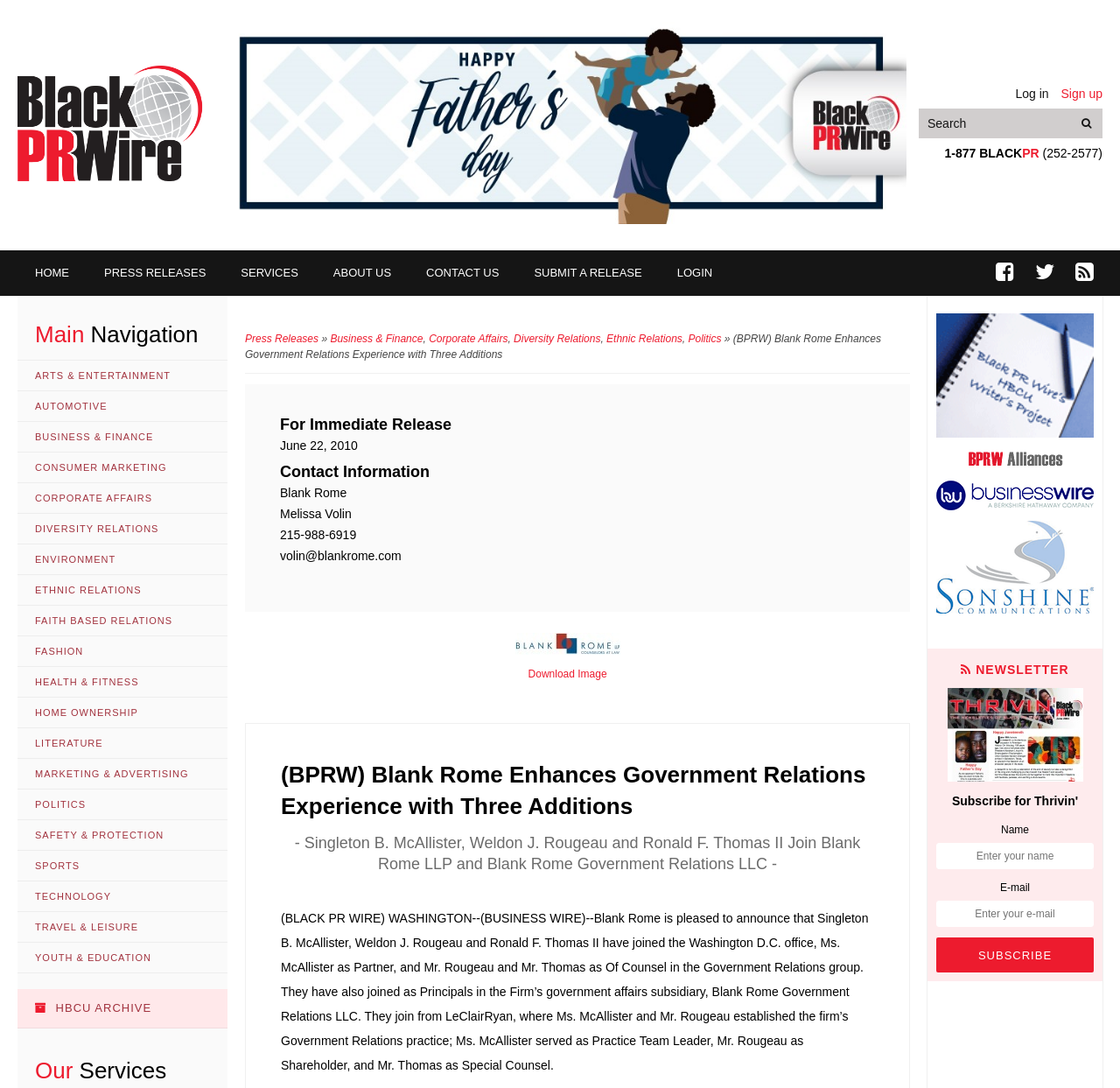What is the purpose of the textbox at the bottom?
Please provide a single word or phrase in response based on the screenshot.

Subscribe to newsletter